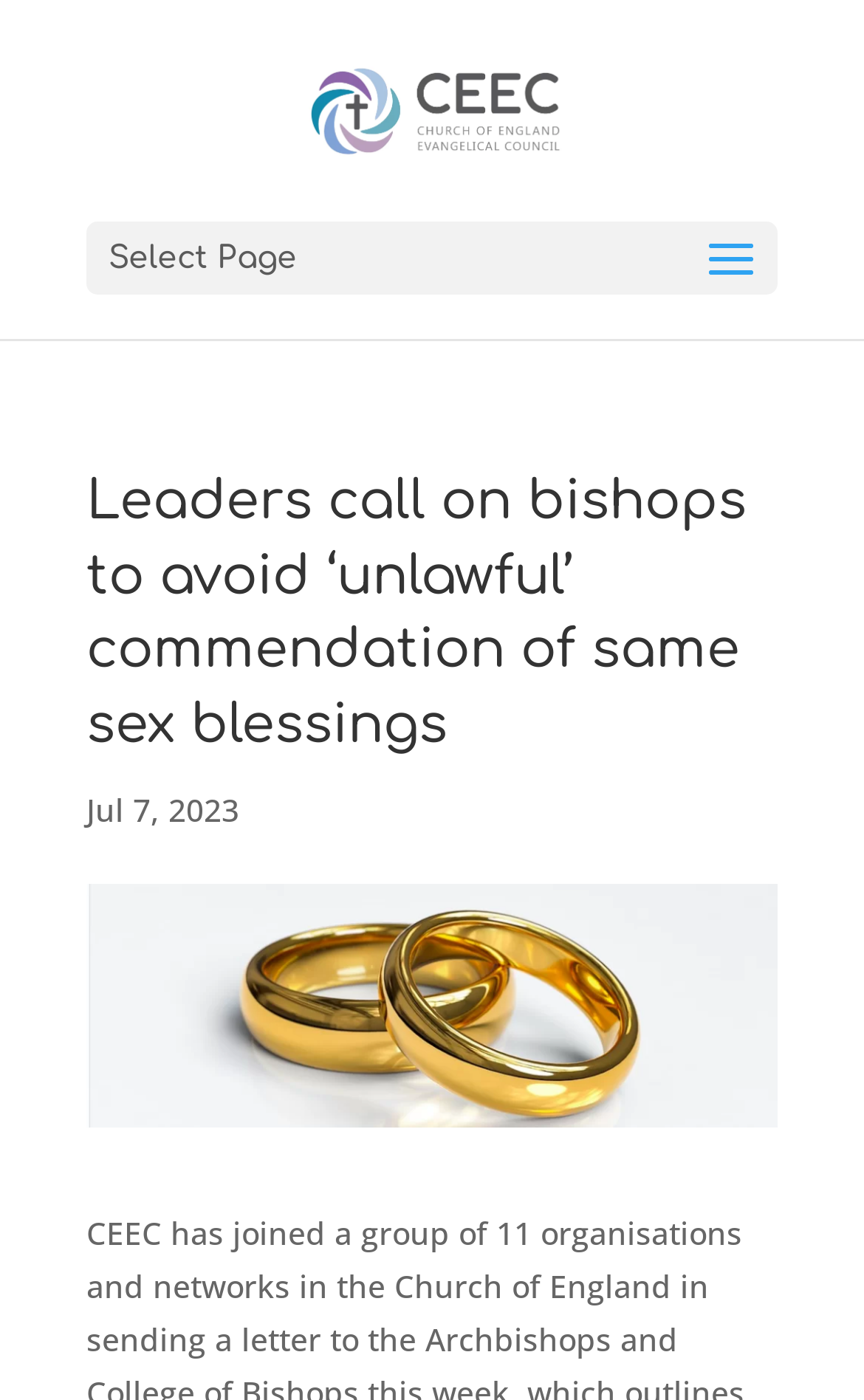Determine the main heading of the webpage and generate its text.

Leaders call on bishops to avoid ‘unlawful’ commendation of same sex blessings